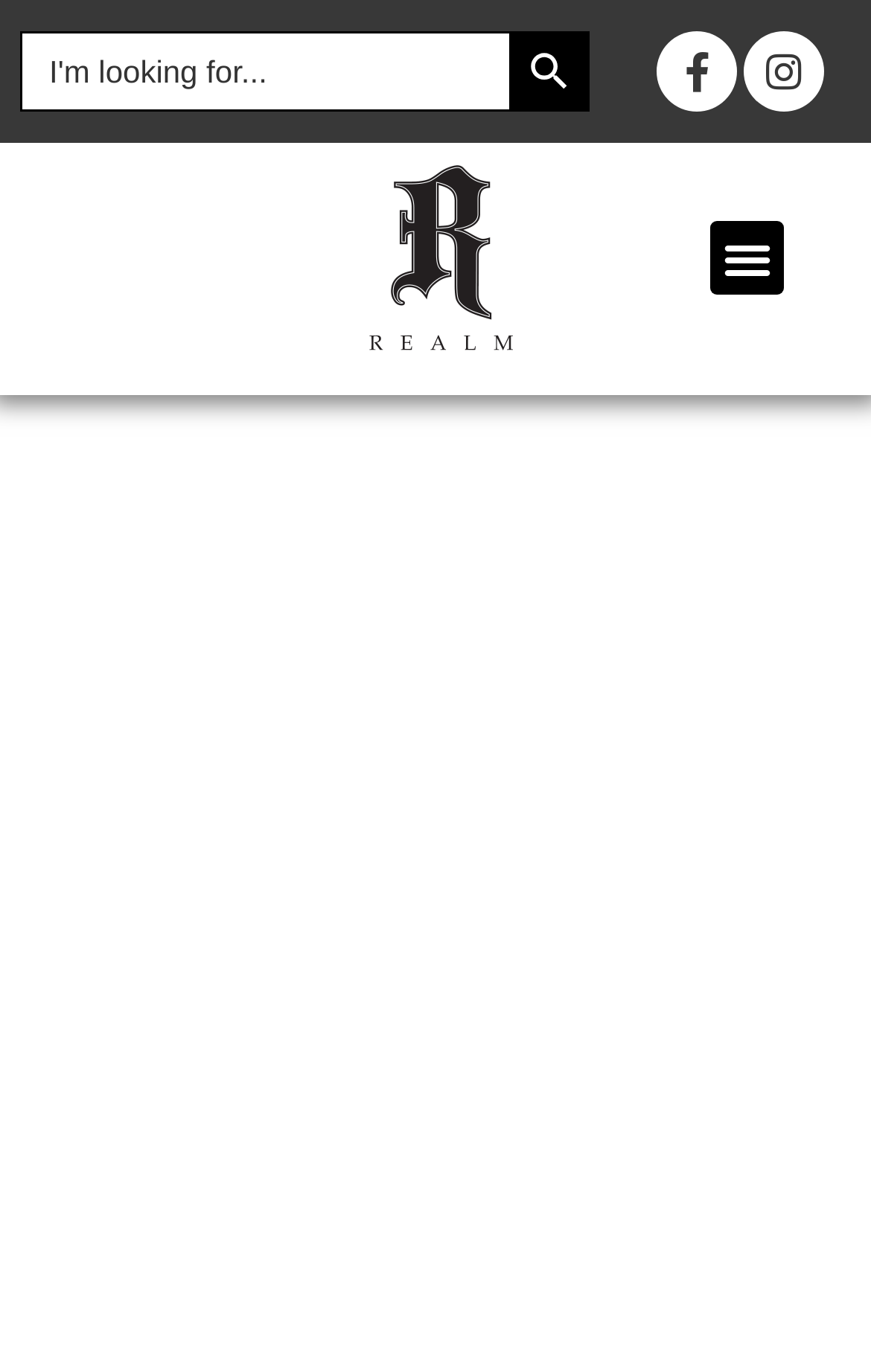Answer in one word or a short phrase: 
What is the main content of the webpage?

A set of chairs